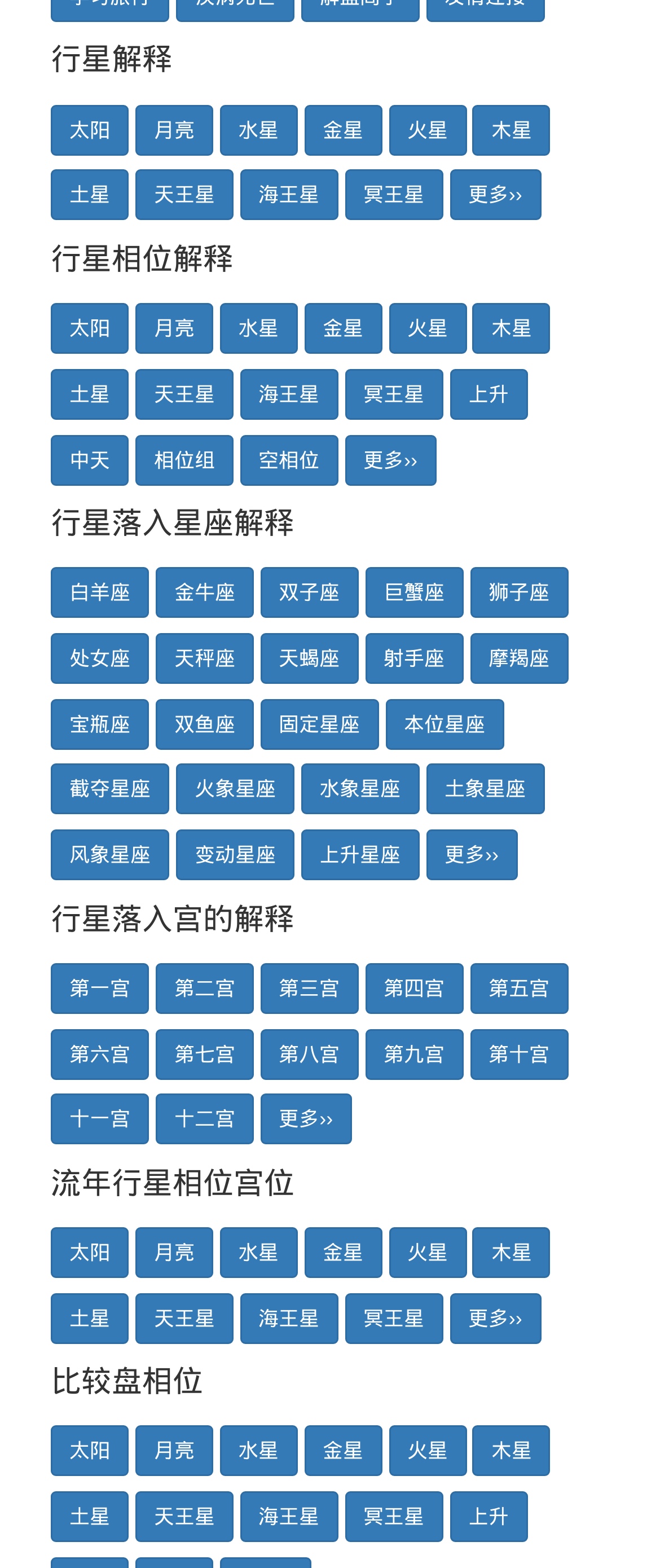Analyze the image and answer the question with as much detail as possible: 
What is the second planet listed?

I looked at the links under the '行星解释' heading and found that the second link is '月亮', which means Moon in English.